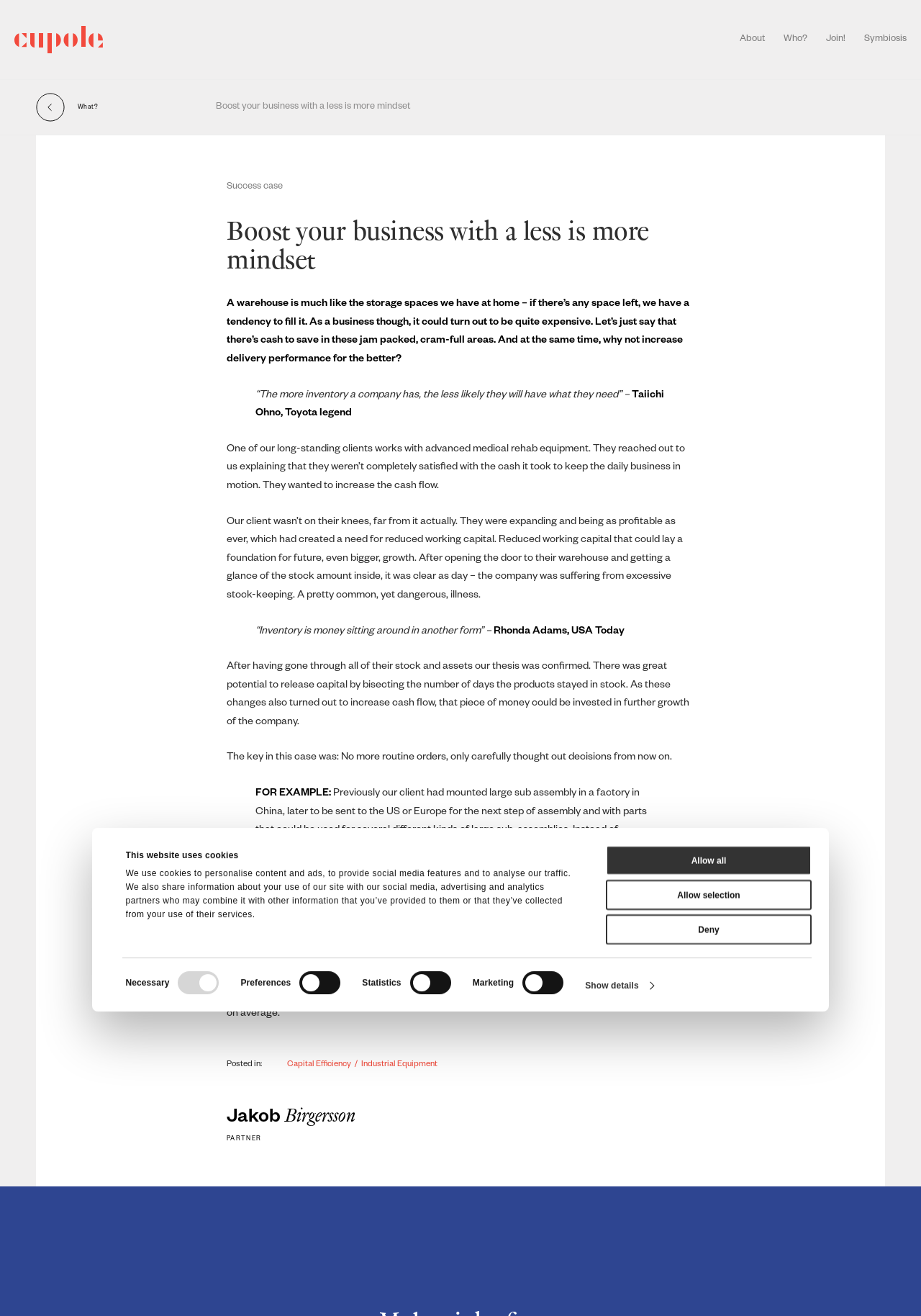Locate the UI element that matches the description Talk to me! in the webpage screenshot. Return the bounding box coordinates in the format (top-left x, top-left y, bottom-right x, bottom-right y), with values ranging from 0 to 1.

[0.898, 0.629, 0.977, 0.684]